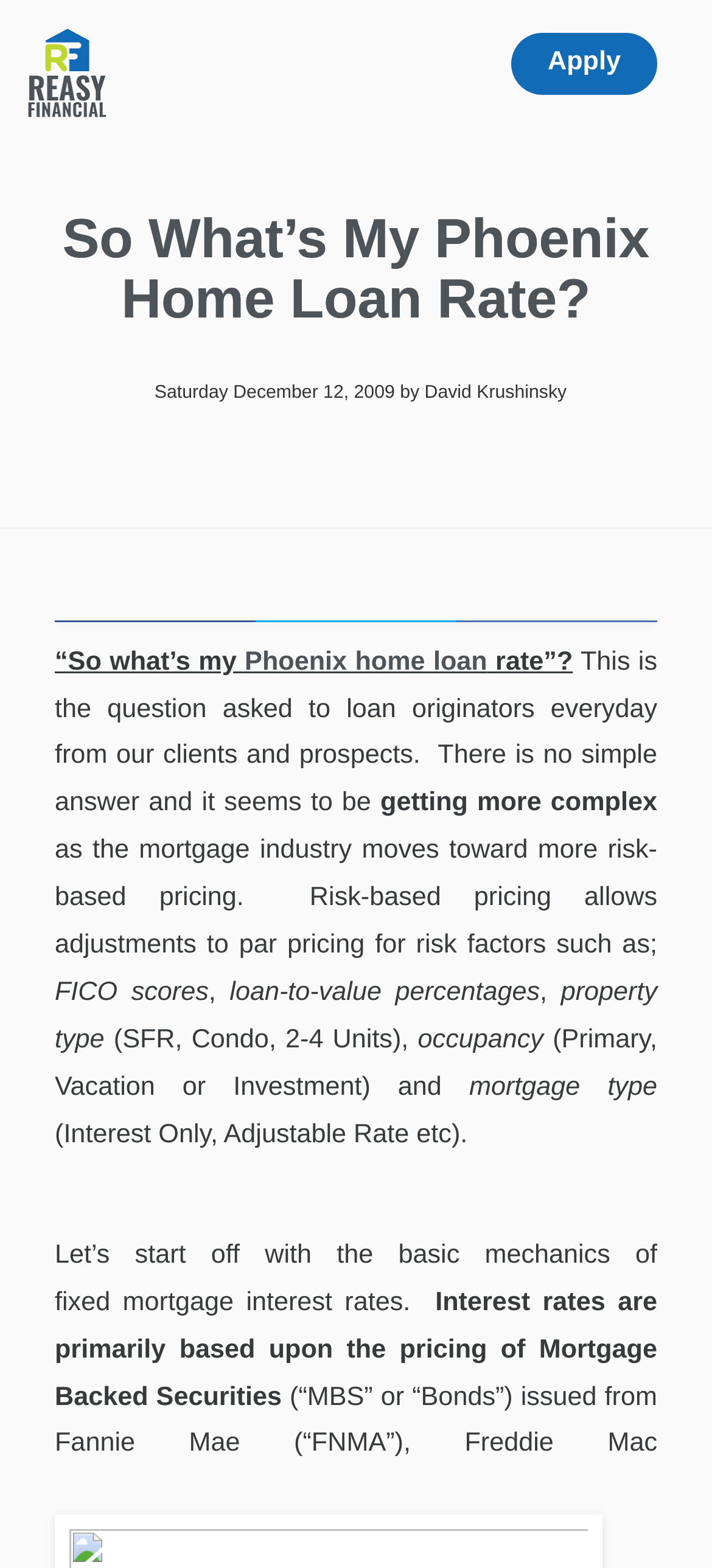Determine the bounding box coordinates of the element that should be clicked to execute the following command: "Click the 'Apply' link".

[0.718, 0.021, 0.923, 0.06]